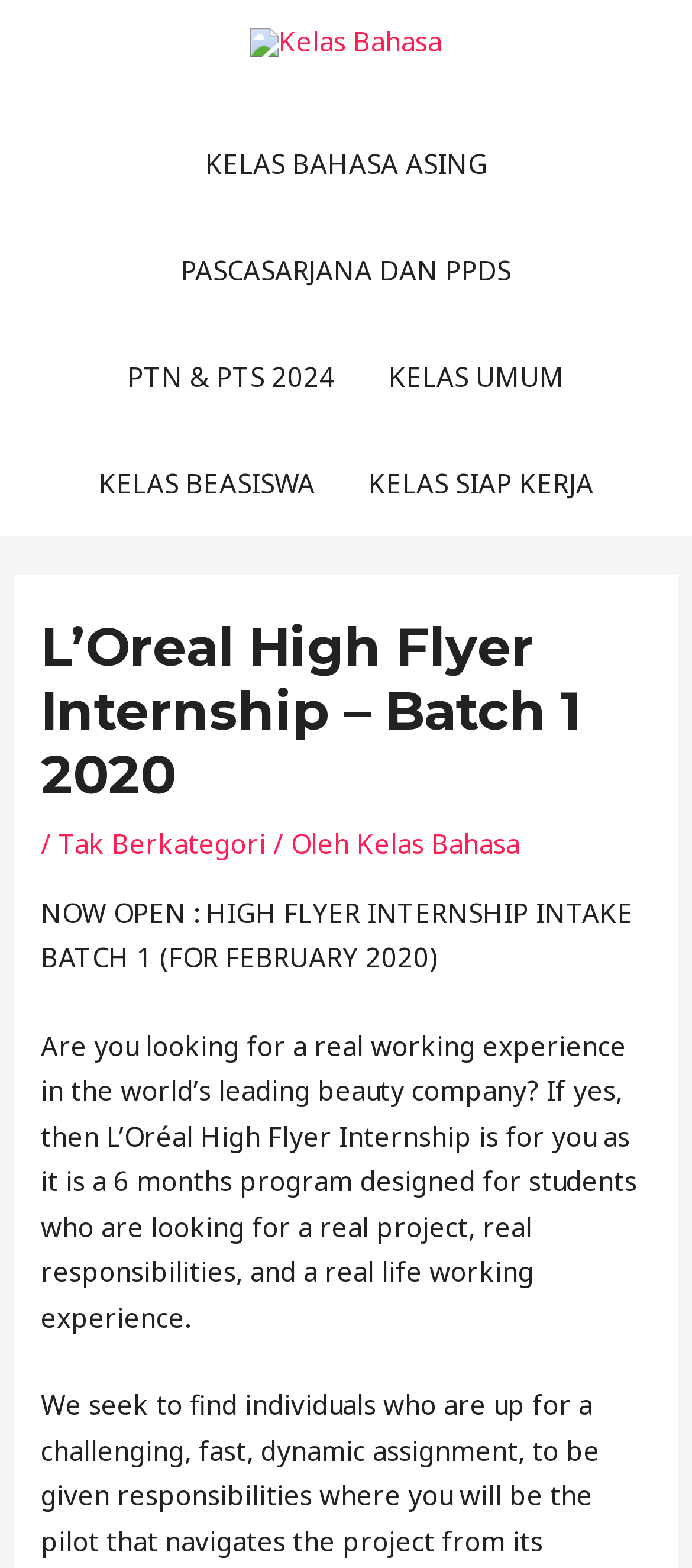From the element description: "PTN & PTS 2024", extract the bounding box coordinates of the UI element. The coordinates should be expressed as four float numbers between 0 and 1, in the order [left, top, right, bottom].

[0.146, 0.206, 0.523, 0.274]